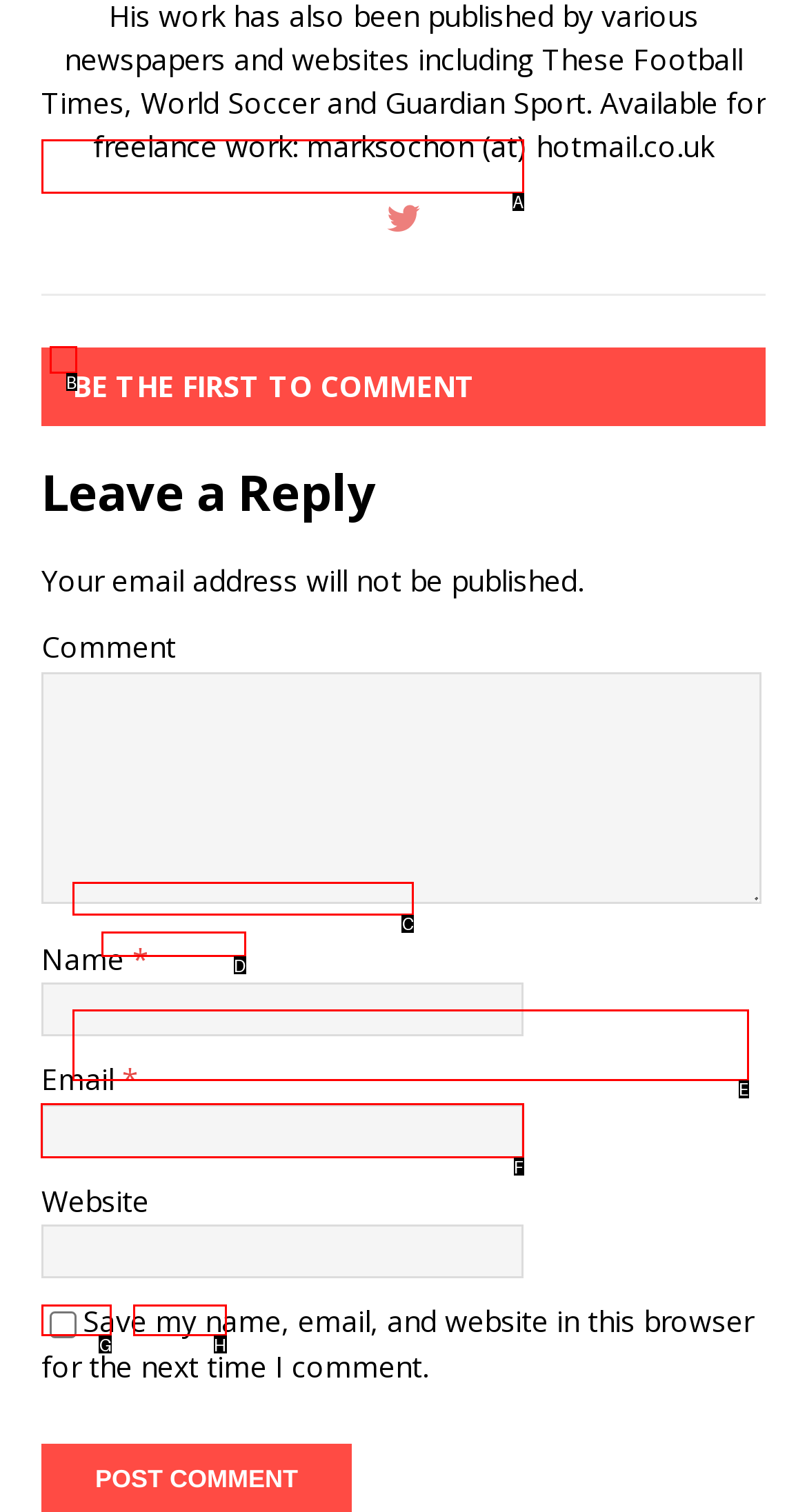For the task: Input email, specify the letter of the option that should be clicked. Answer with the letter only.

F